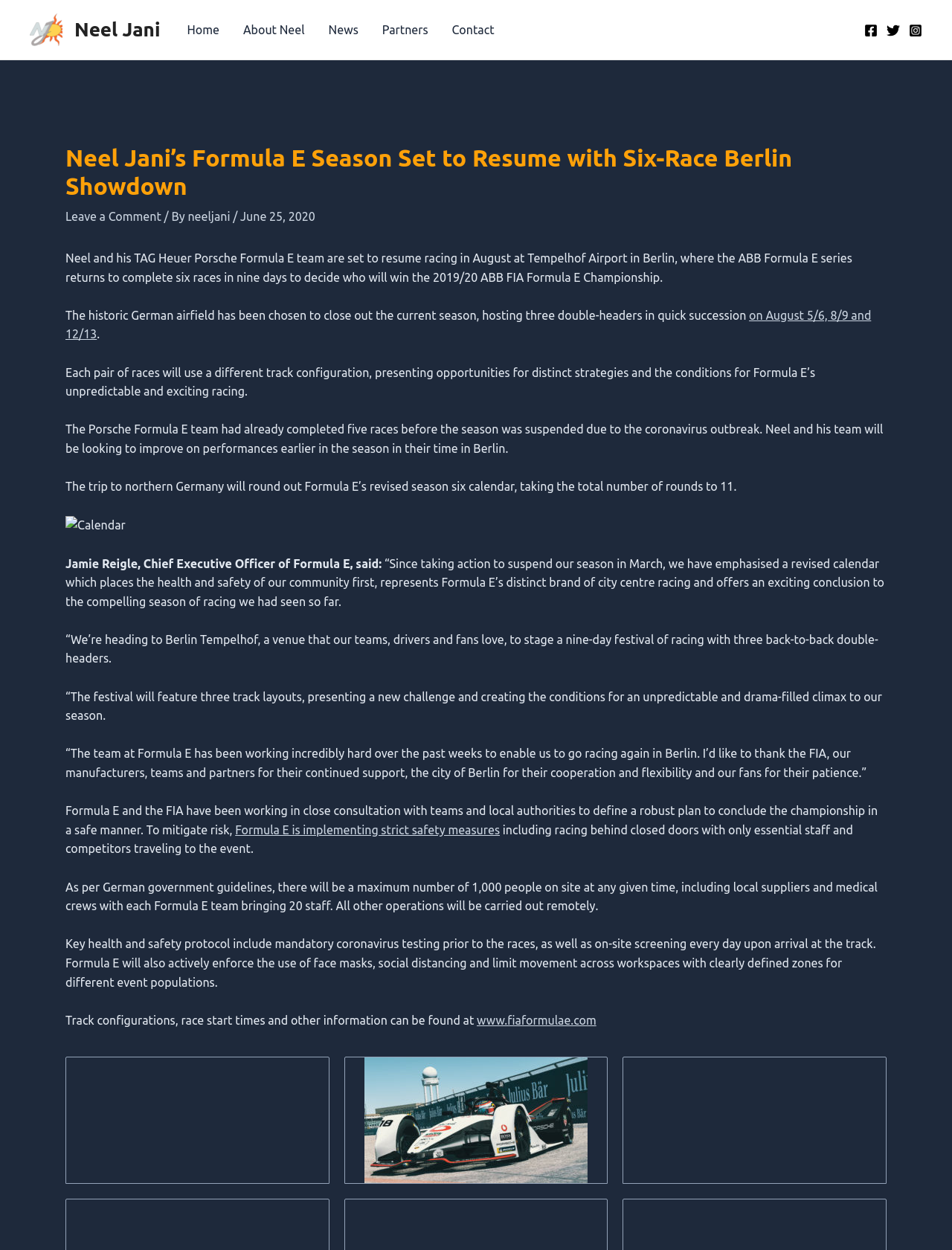What is the name of the Formula E driver?
Please use the visual content to give a single word or phrase answer.

Neel Jani